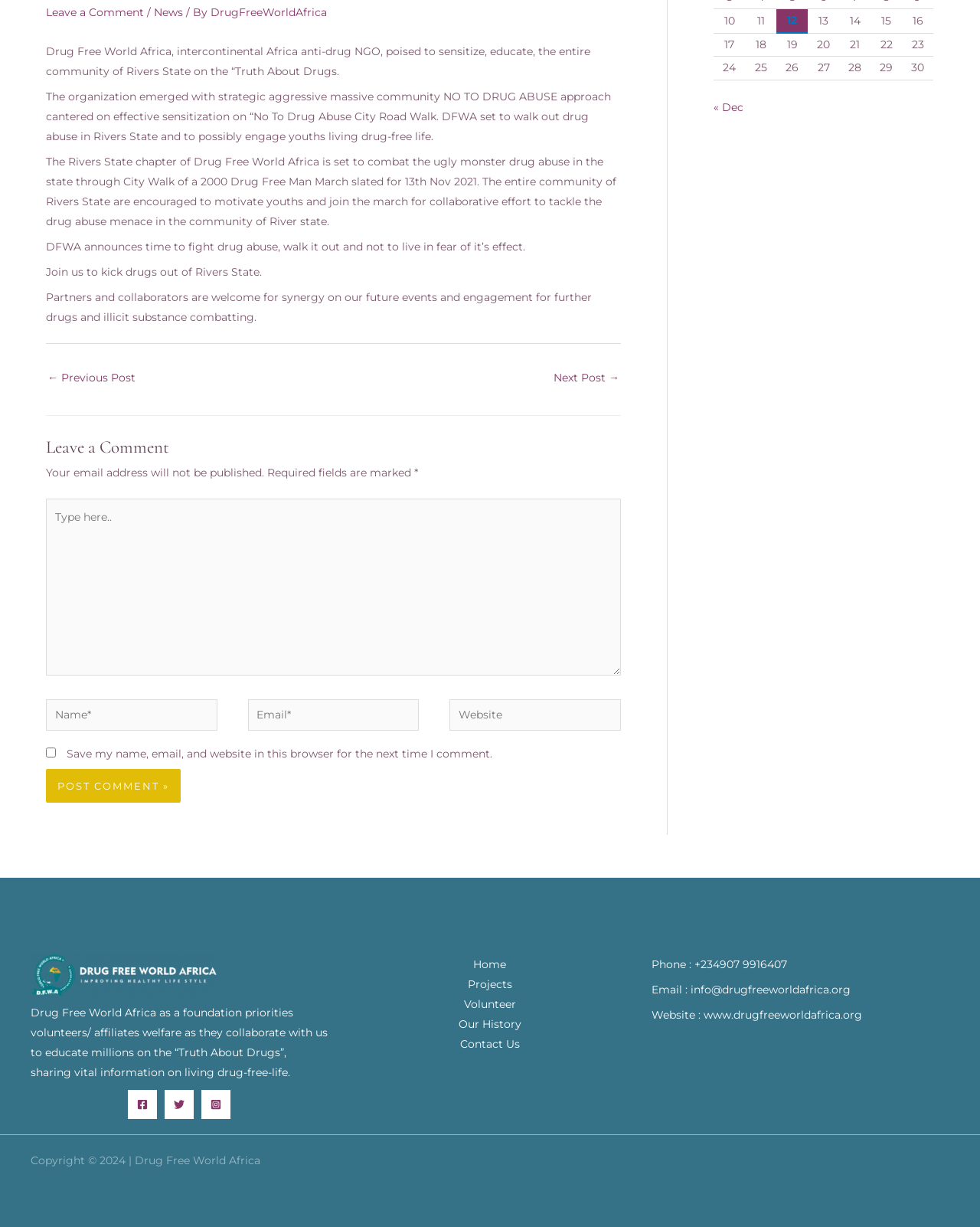How many grid cells are there?
Answer with a single word or phrase by referring to the visual content.

30